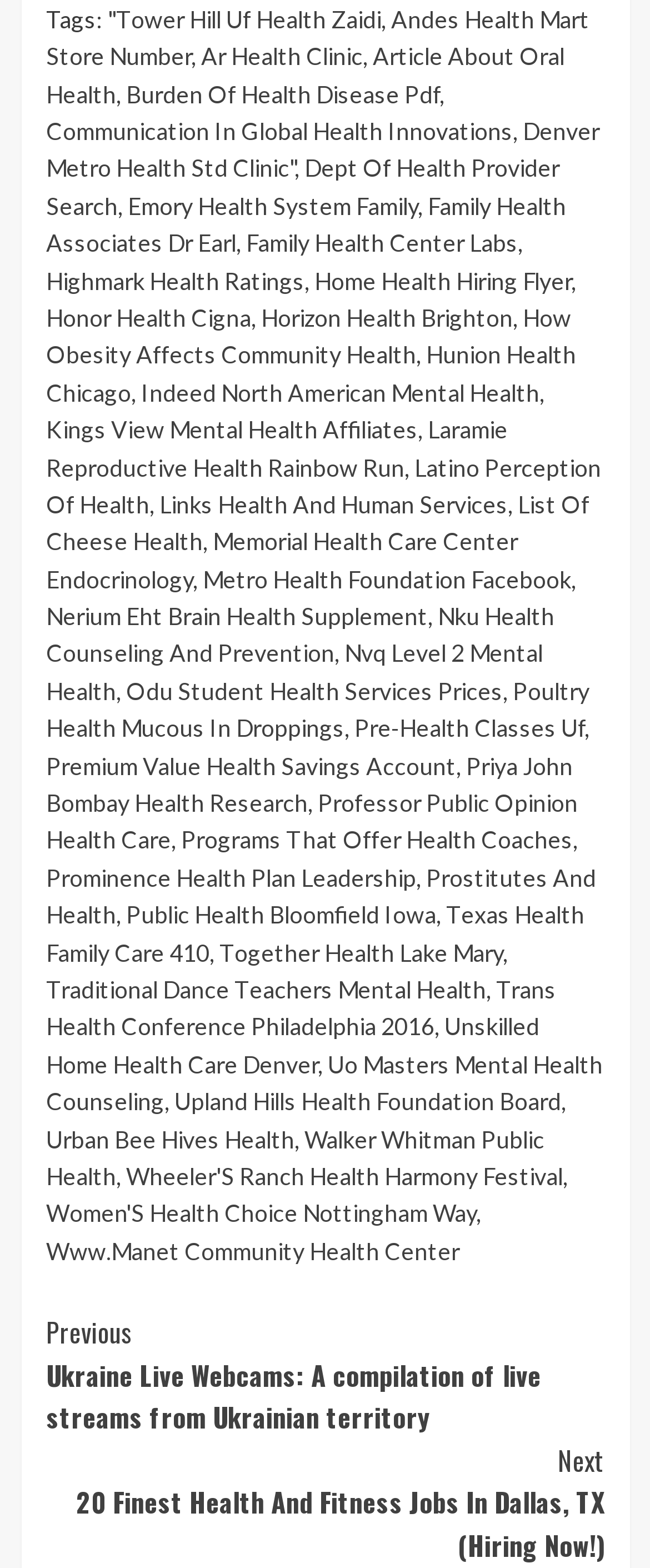Please determine the bounding box coordinates of the element's region to click for the following instruction: "Click on the link to read about regenerative agriculture".

None